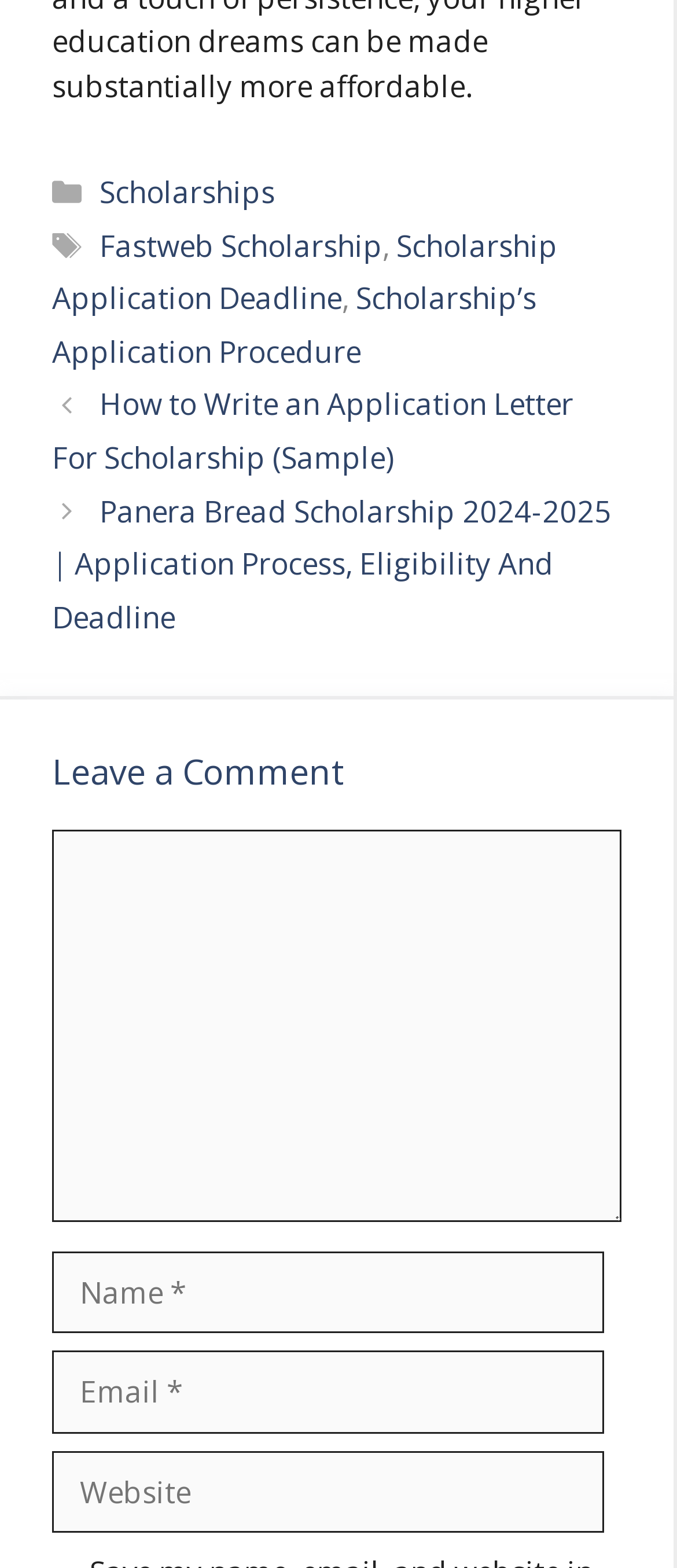Please give a succinct answer to the question in one word or phrase:
Is the 'Website' textbox a required field?

No